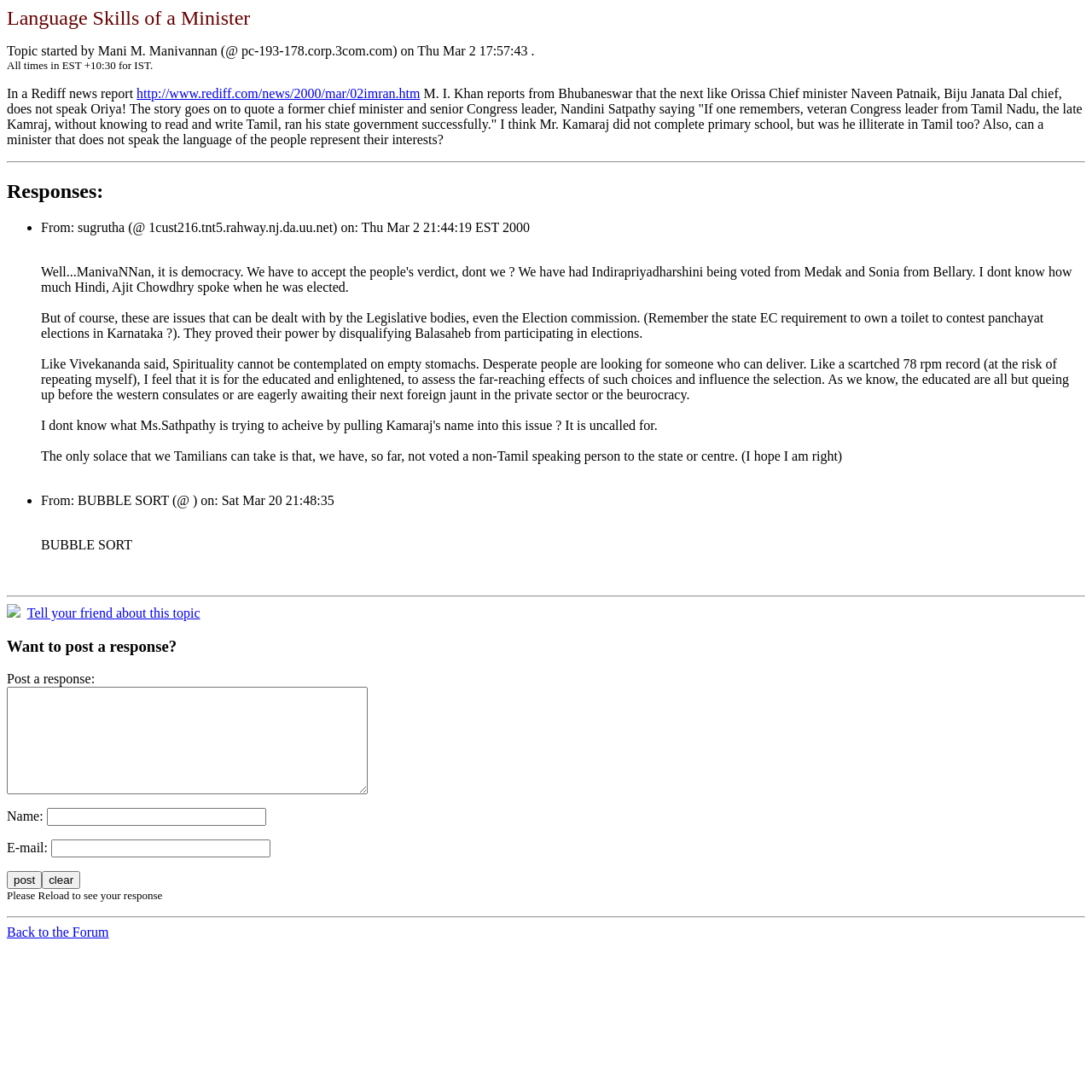Please identify the bounding box coordinates of the clickable area that will fulfill the following instruction: "Tell a friend about this topic". The coordinates should be in the format of four float numbers between 0 and 1, i.e., [left, top, right, bottom].

[0.025, 0.555, 0.183, 0.568]